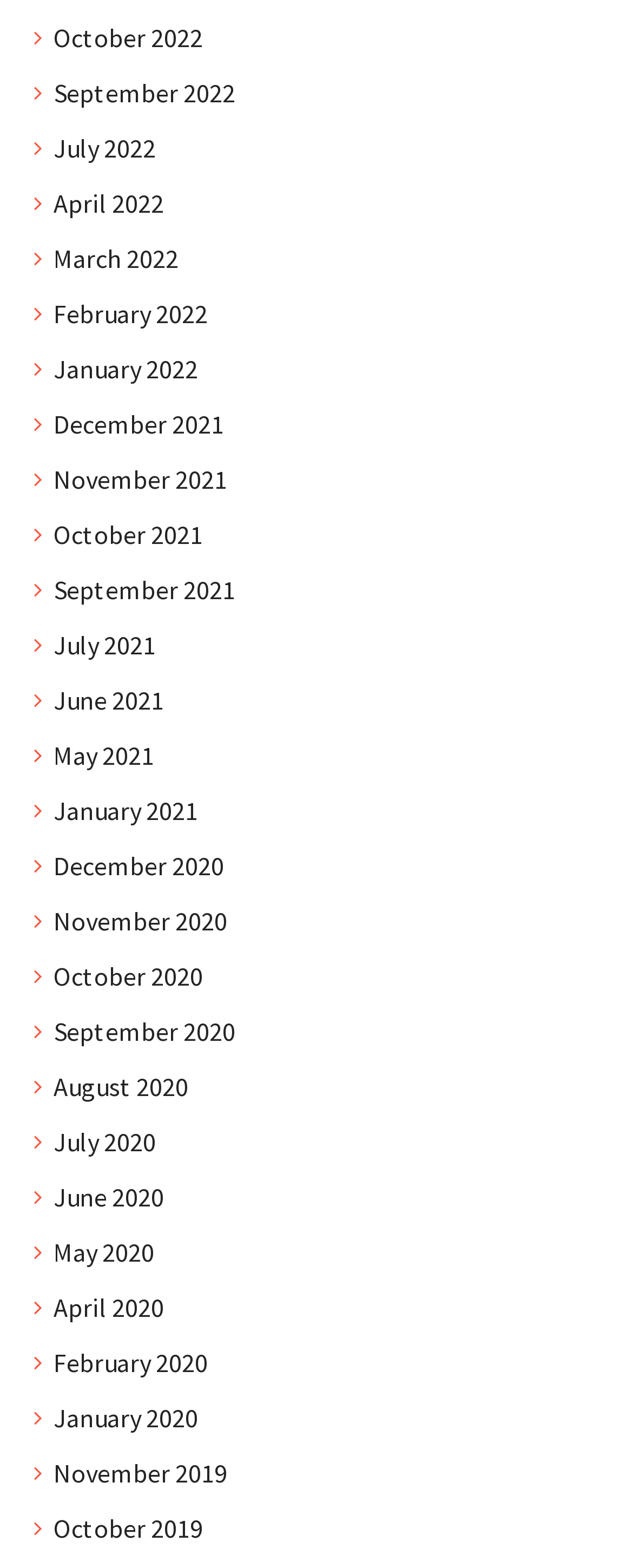Find the bounding box coordinates for the area that must be clicked to perform this action: "Search for something".

None